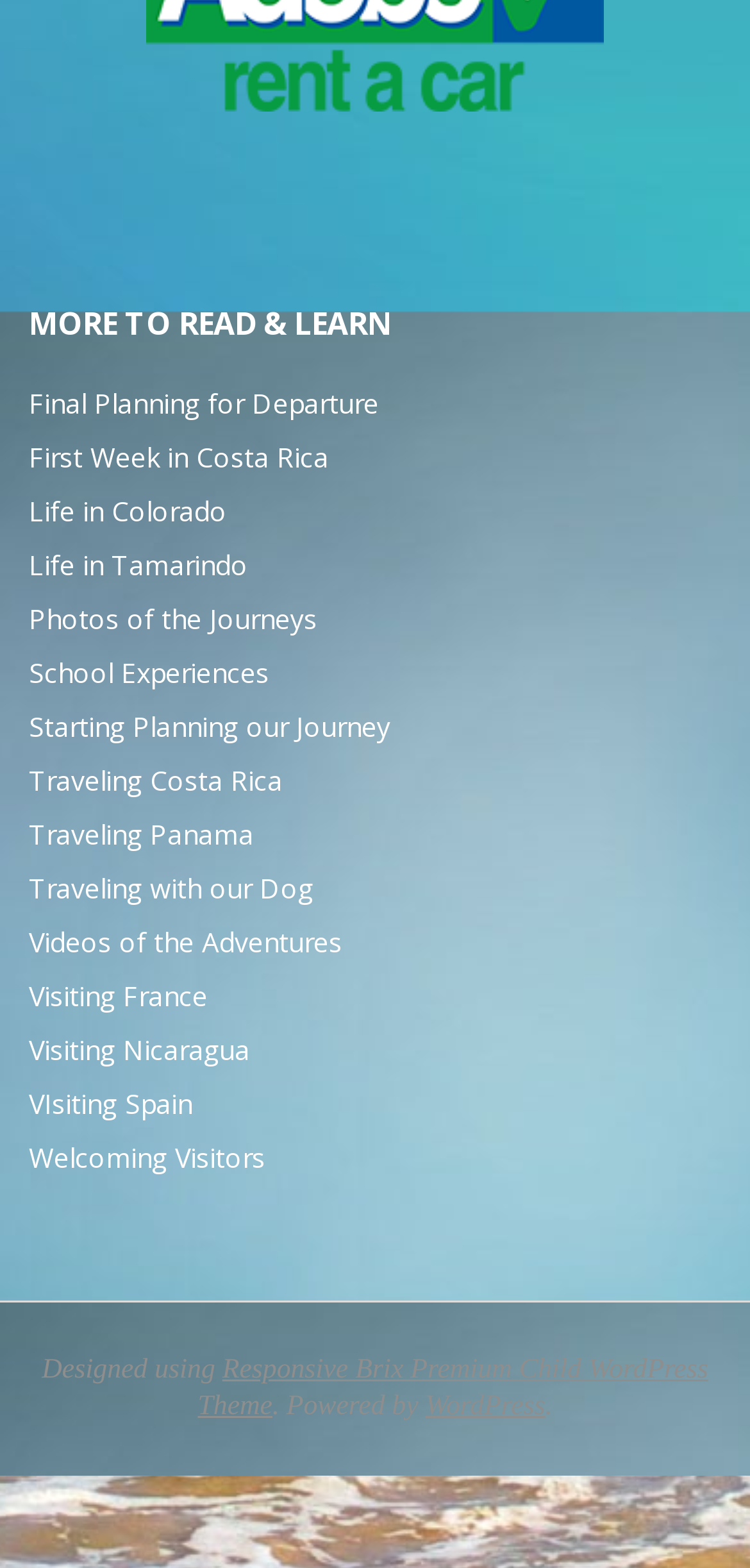Please determine the bounding box coordinates for the element that should be clicked to follow these instructions: "Explore Life in Tamarindo".

[0.038, 0.349, 0.331, 0.372]